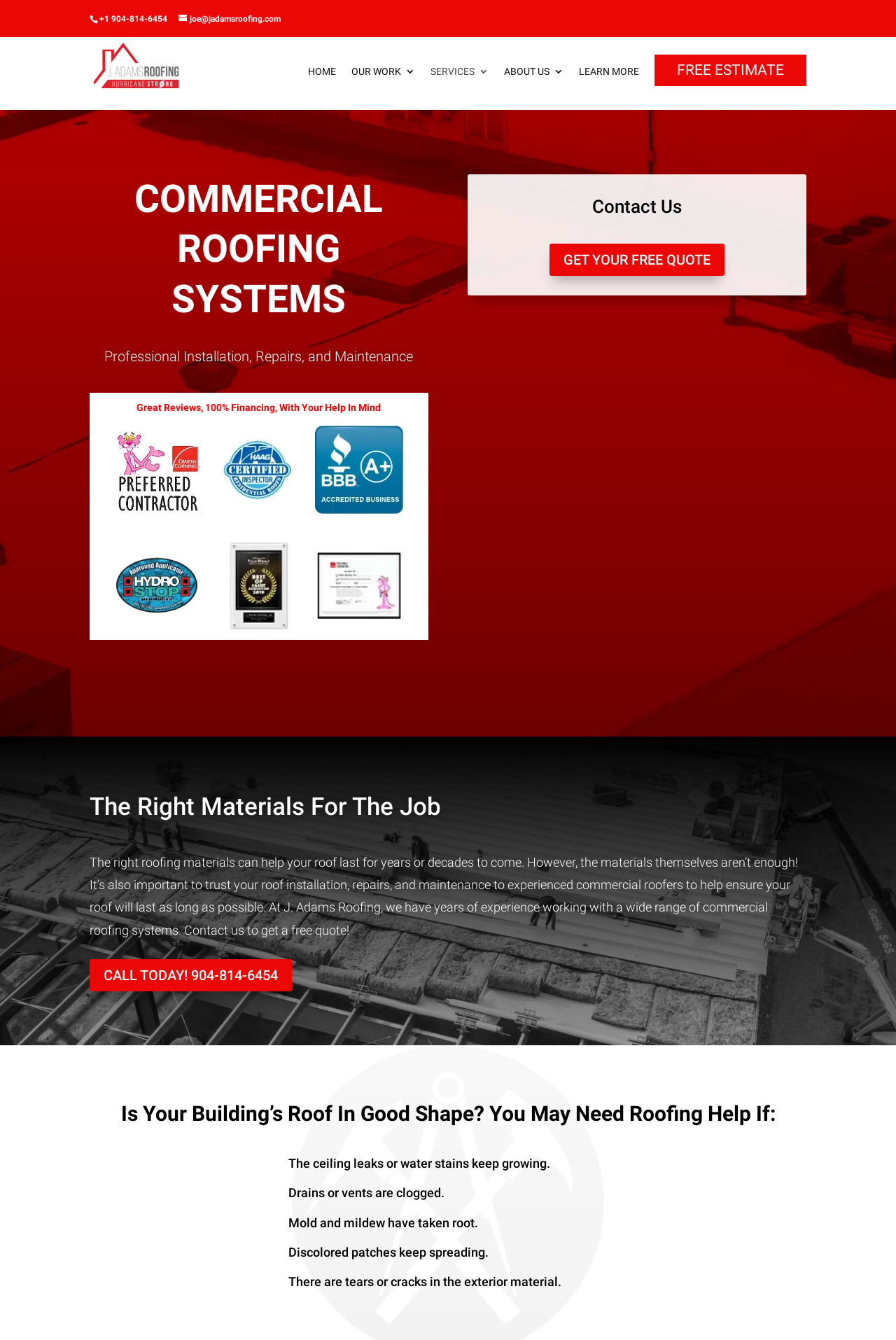What is the purpose of the image with the text 'Financing Companies'?
Answer the question using a single word or phrase, according to the image.

To show financing options